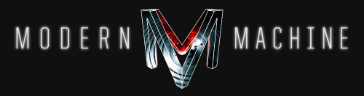What does the logo convey?
Please provide a full and detailed response to the question.

The caption states that the branding effectively conveys a sense of sophistication and contemporary appeal, which suggests that the logo is designed to convey these qualities to the audience.